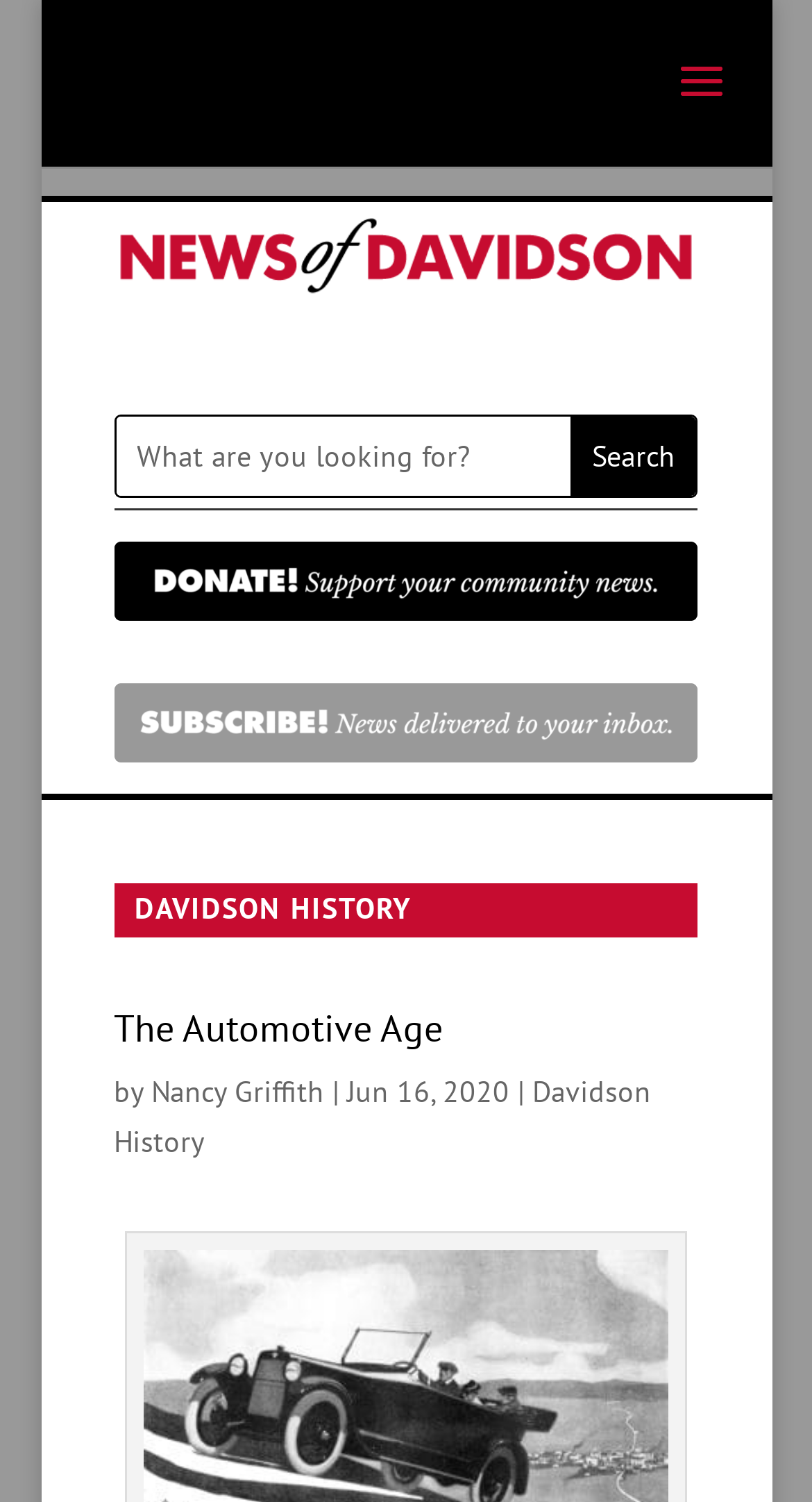Answer the following query with a single word or phrase:
What is the category of the article?

Davidson History